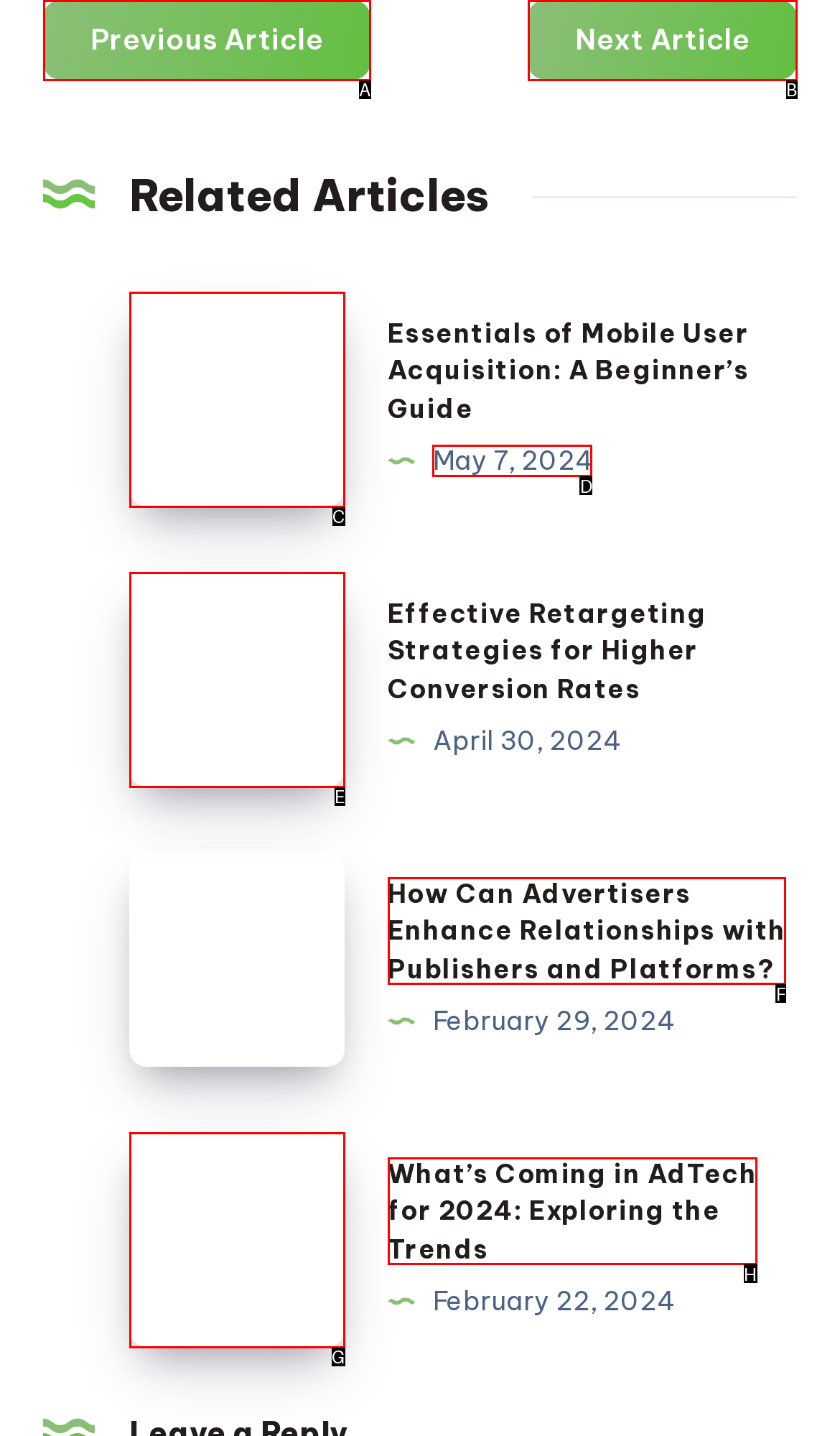Which UI element's letter should be clicked to achieve the task: View the article published on May 7, 2024
Provide the letter of the correct choice directly.

D